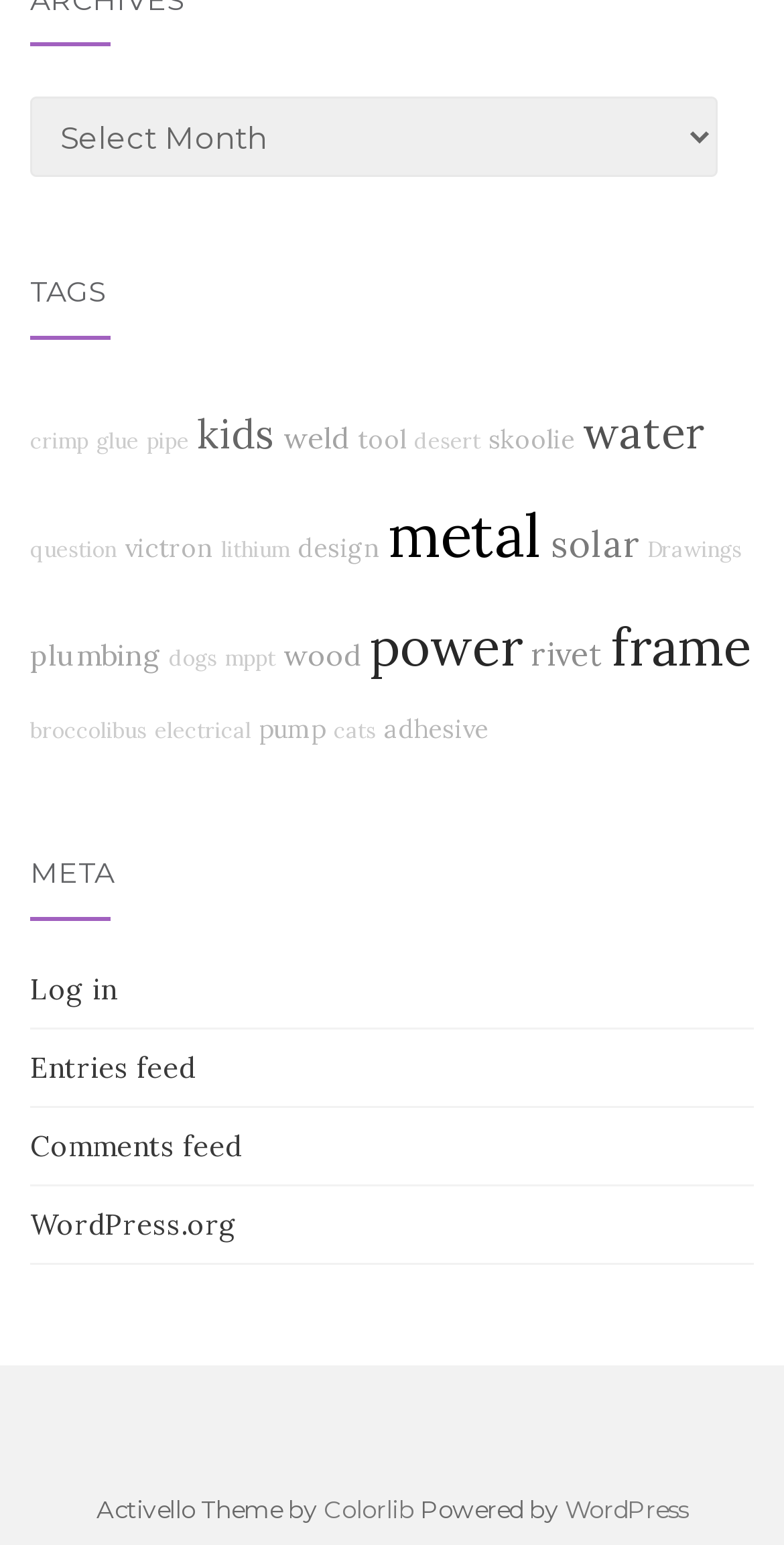Please reply to the following question with a single word or a short phrase:
What is the theme of the webpage?

Activello